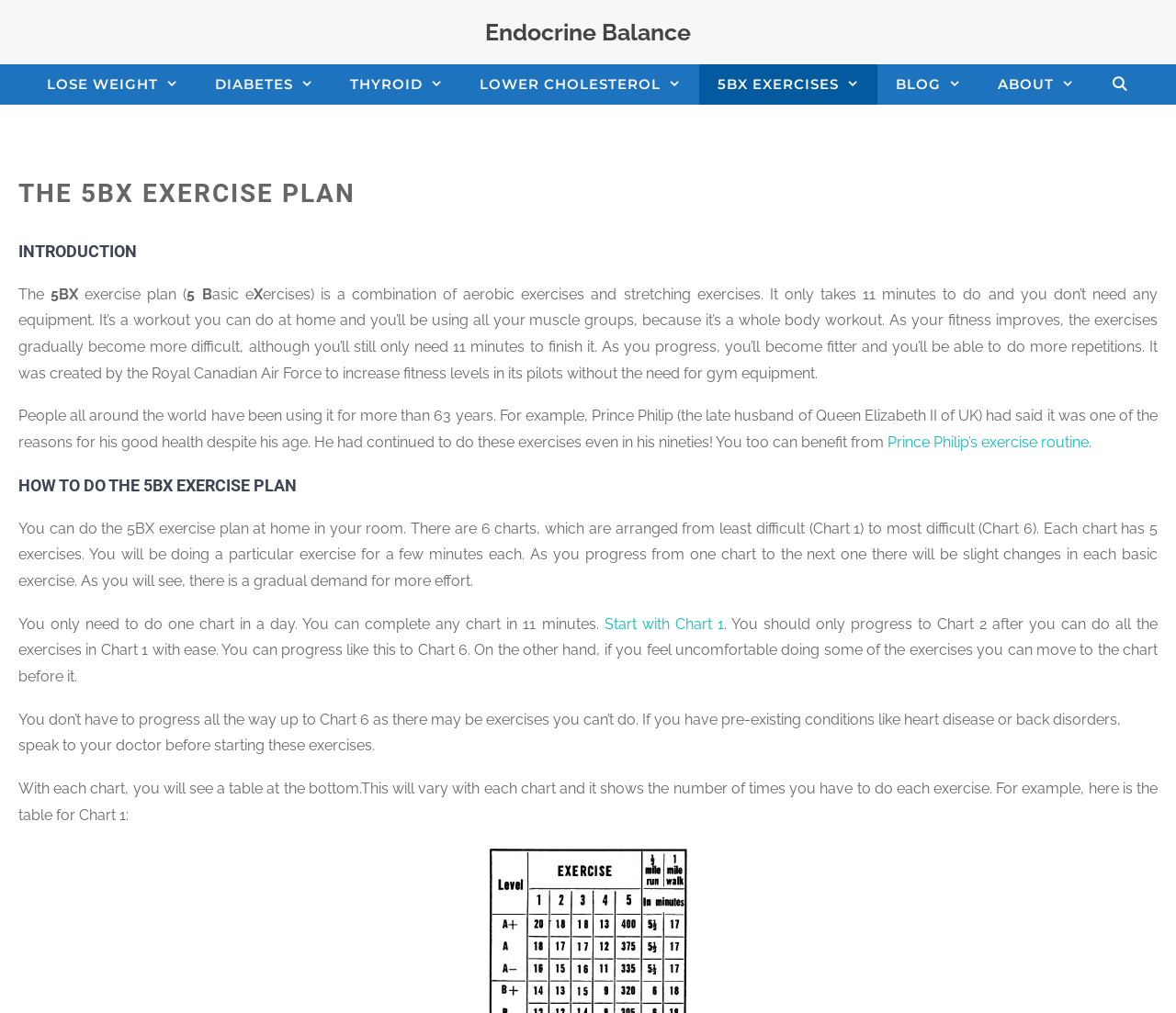Identify the coordinates of the bounding box for the element that must be clicked to accomplish the instruction: "Read the 'INTRODUCTION' heading".

[0.016, 0.235, 0.984, 0.26]